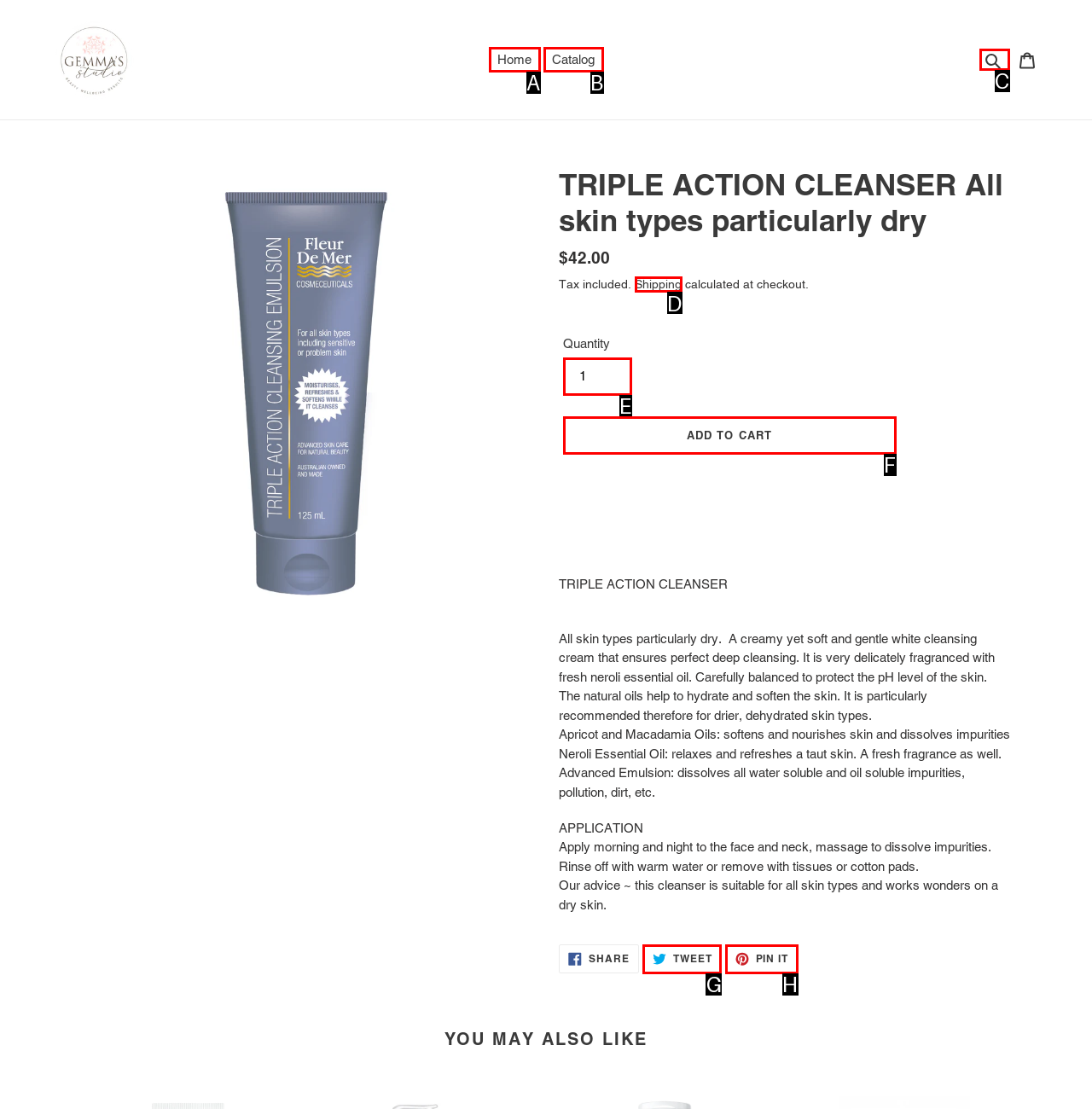With the description: Pin it Pin on Pinterest, find the option that corresponds most closely and answer with its letter directly.

H